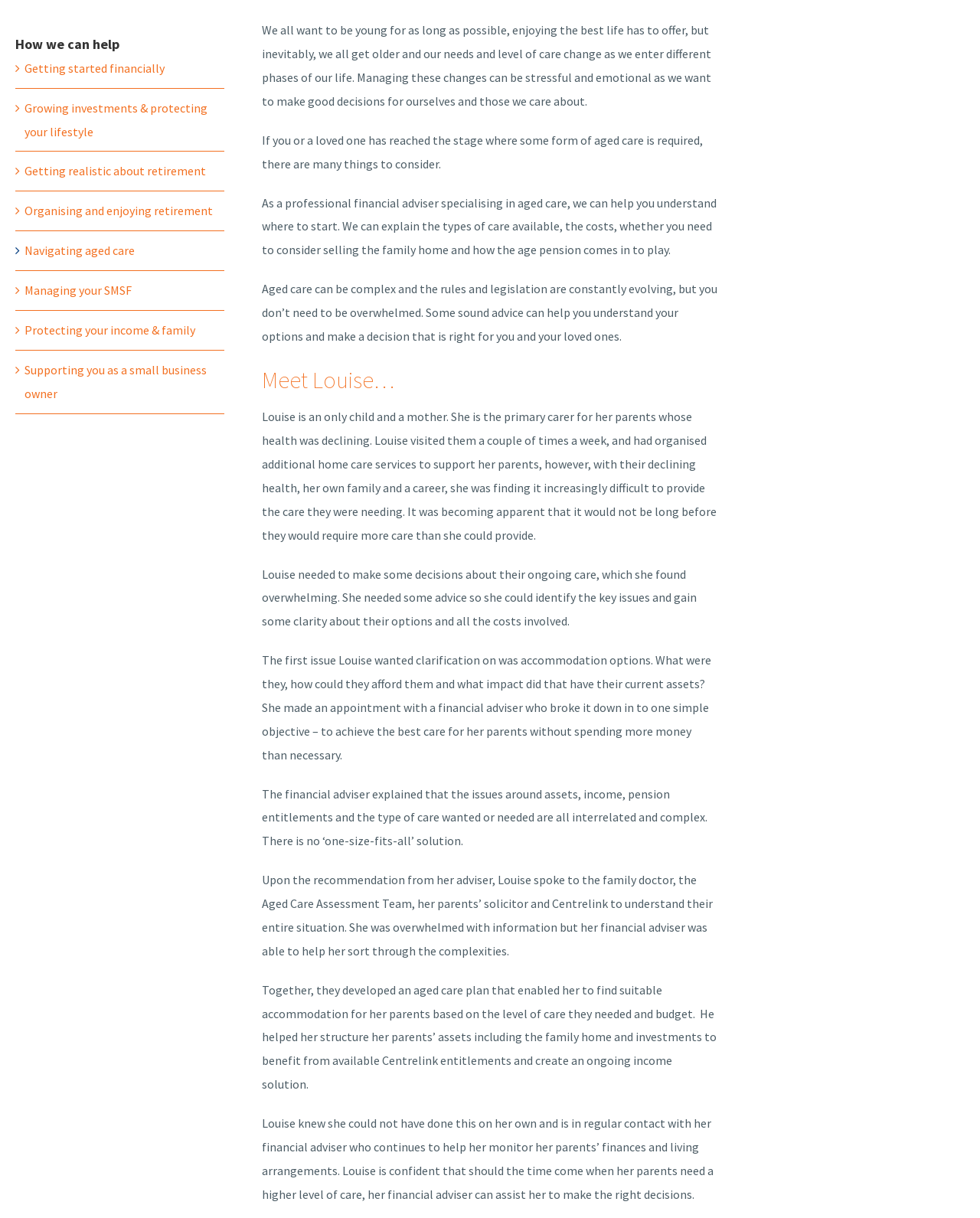Identify and provide the bounding box for the element described by: "Organising and enjoying retirement".

[0.025, 0.167, 0.217, 0.179]